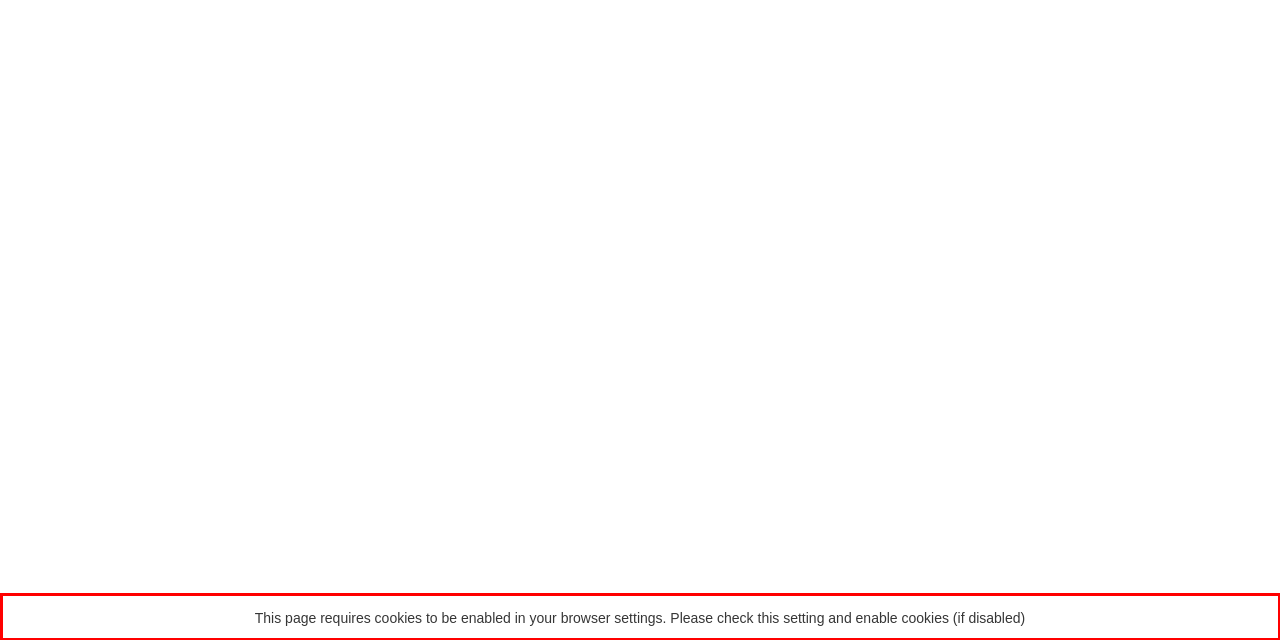Given a screenshot of a webpage, locate the red bounding box and extract the text it encloses.

This page requires cookies to be enabled in your browser settings. Please check this setting and enable cookies (if disabled)